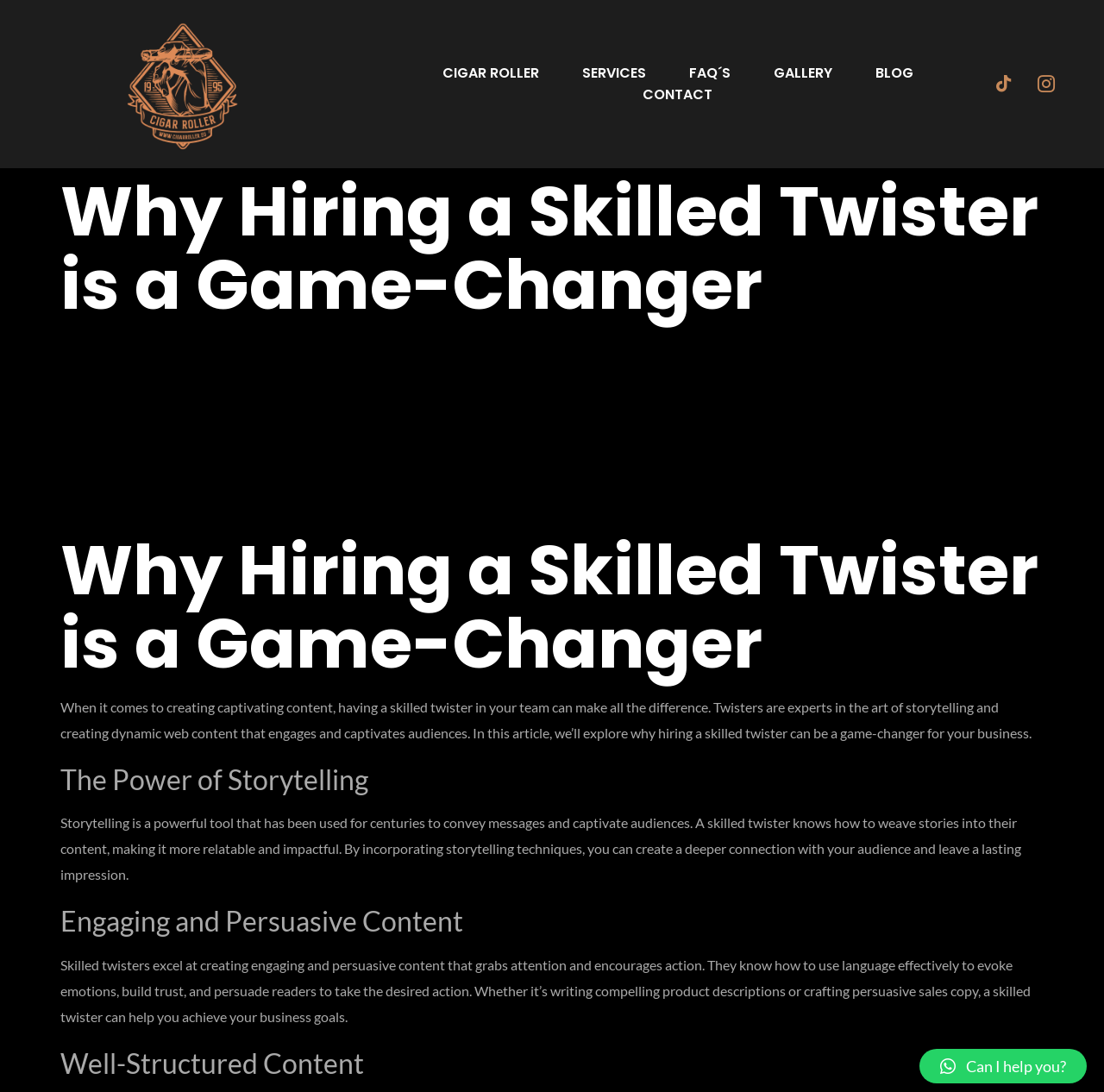What is the topic of the second heading on the webpage?
Examine the screenshot and reply with a single word or phrase.

The Power of Storytelling